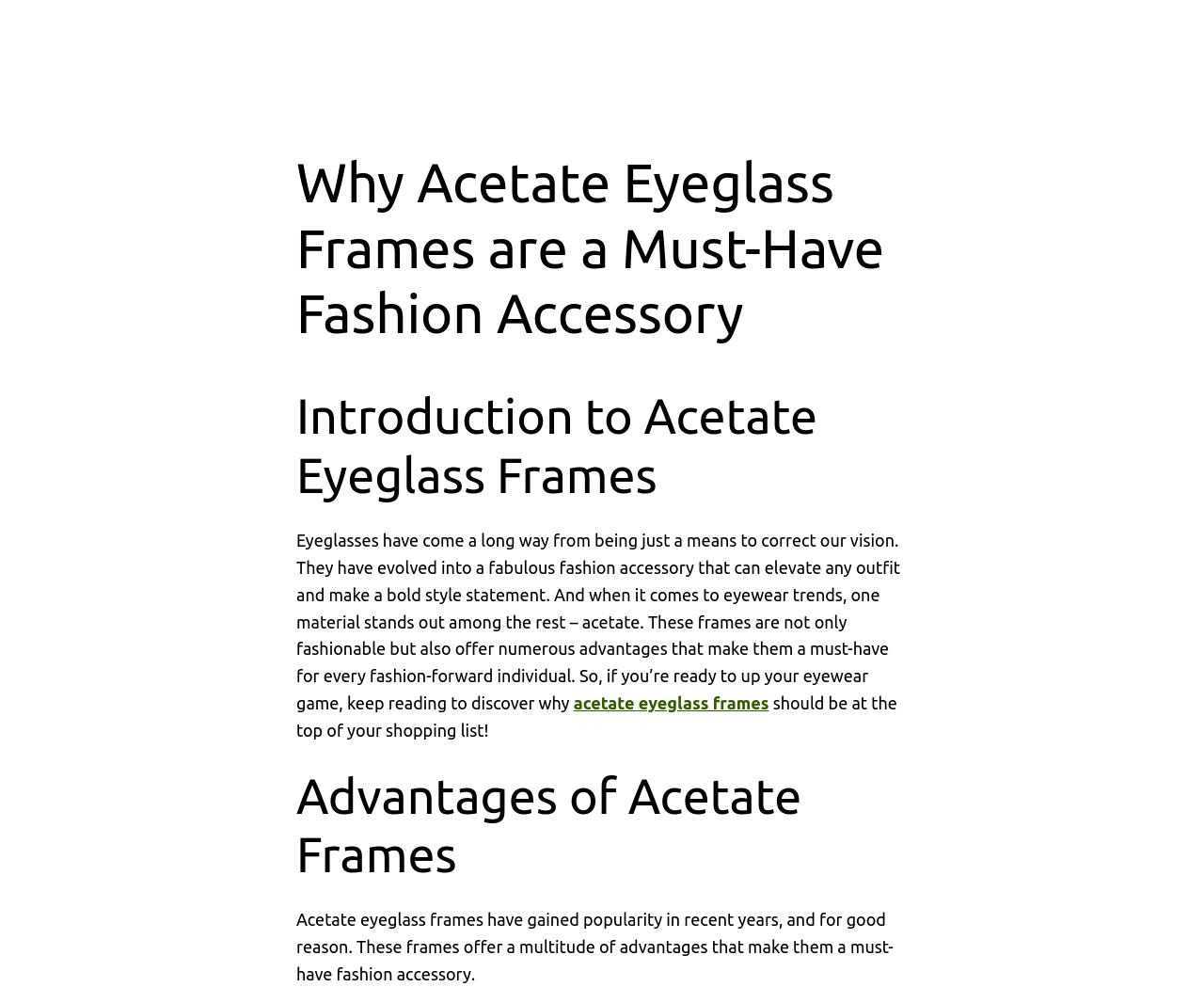What is the tone of the webpage?
Refer to the screenshot and deliver a thorough answer to the question presented.

The webpage has a promotional tone, encouraging readers to 'up their eyewear game' and stating that acetate eyeglass frames 'should be at the top of your shopping list!'. The language used is enthusiastic and encouraging, suggesting that the webpage is promoting acetate eyeglass frames.